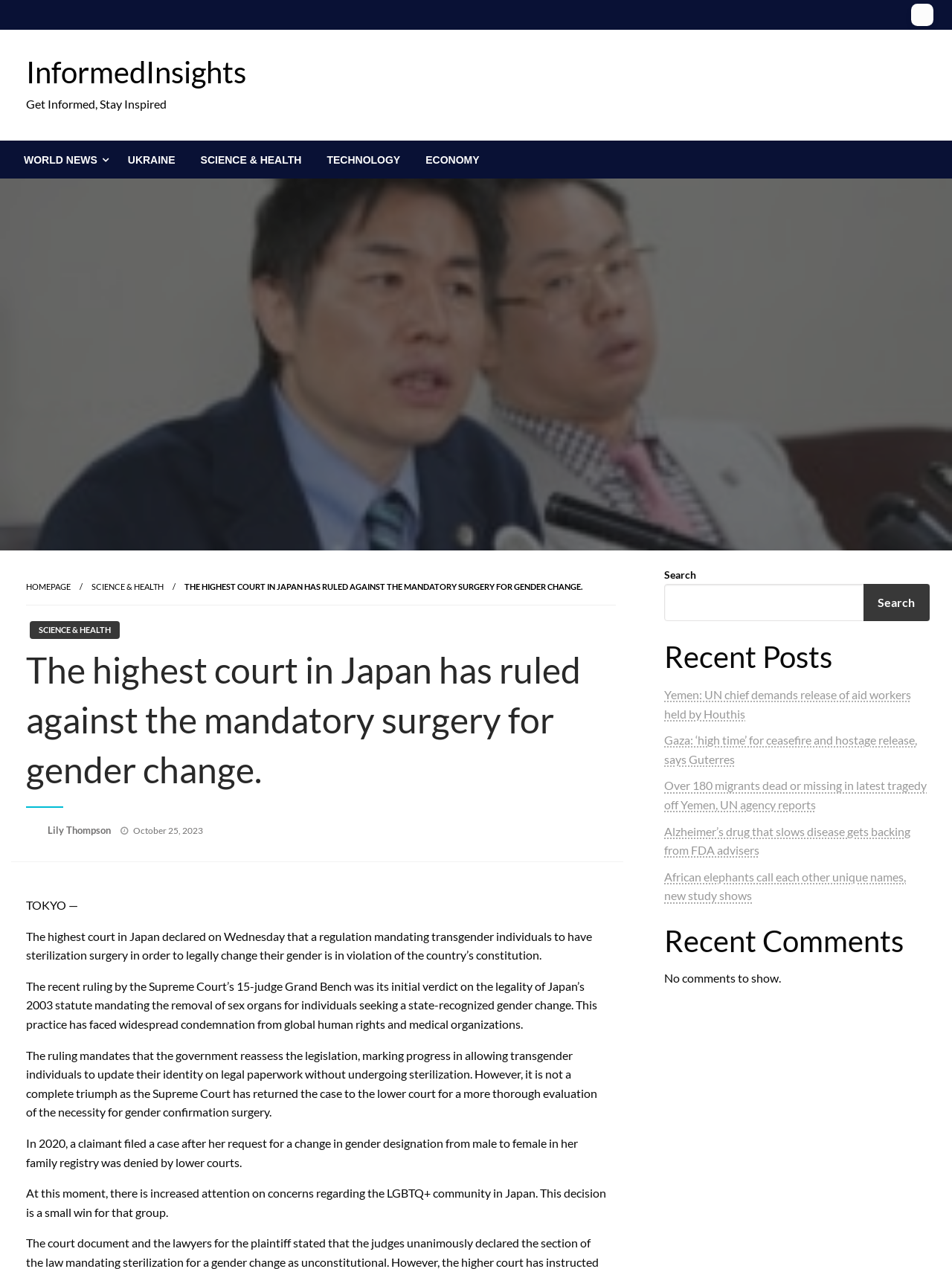Identify the coordinates of the bounding box for the element that must be clicked to accomplish the instruction: "Click on the 'World News' menu item".

[0.012, 0.111, 0.121, 0.141]